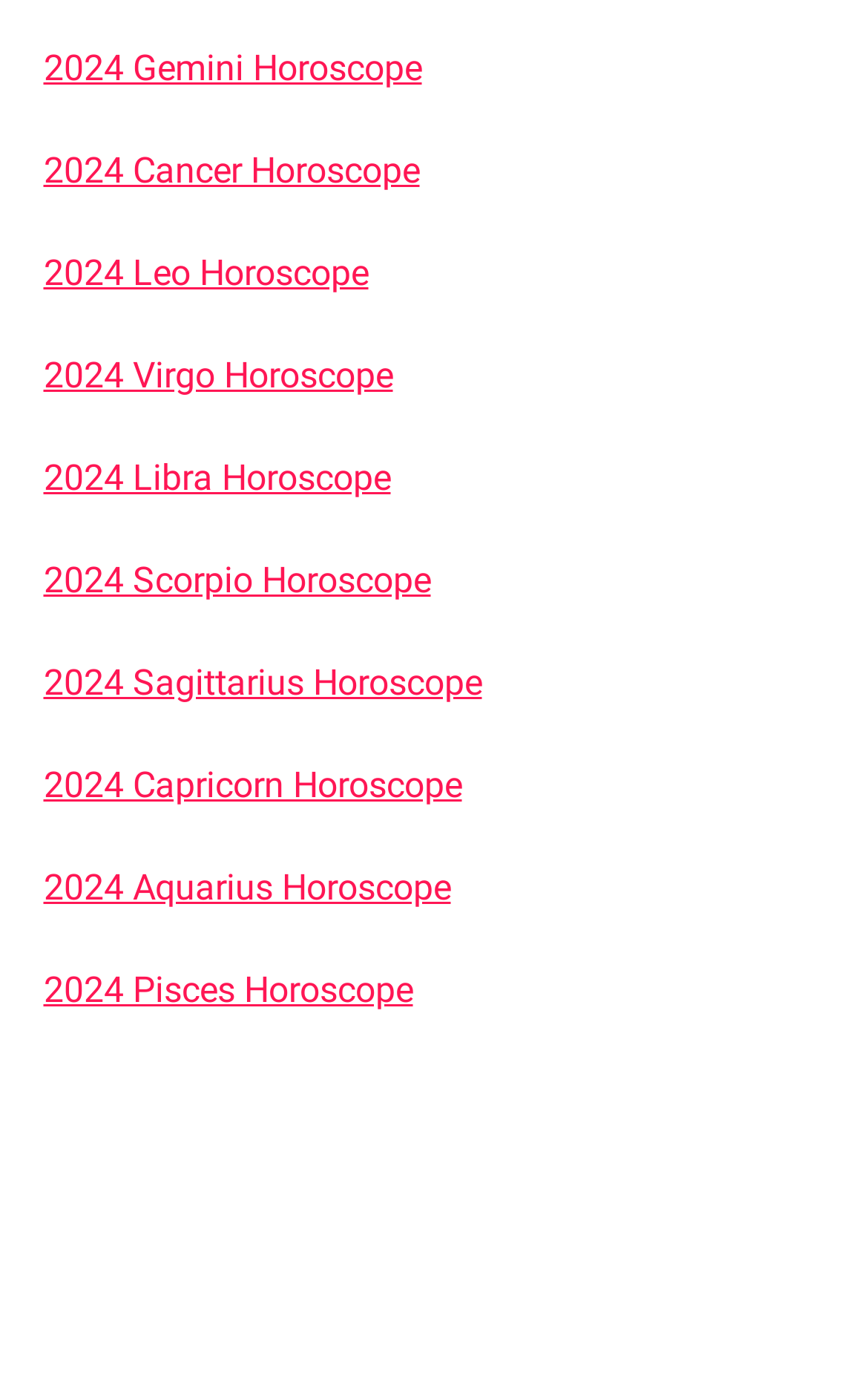Locate the bounding box of the UI element with the following description: "2024 Libra Horoscope".

[0.05, 0.33, 0.45, 0.361]